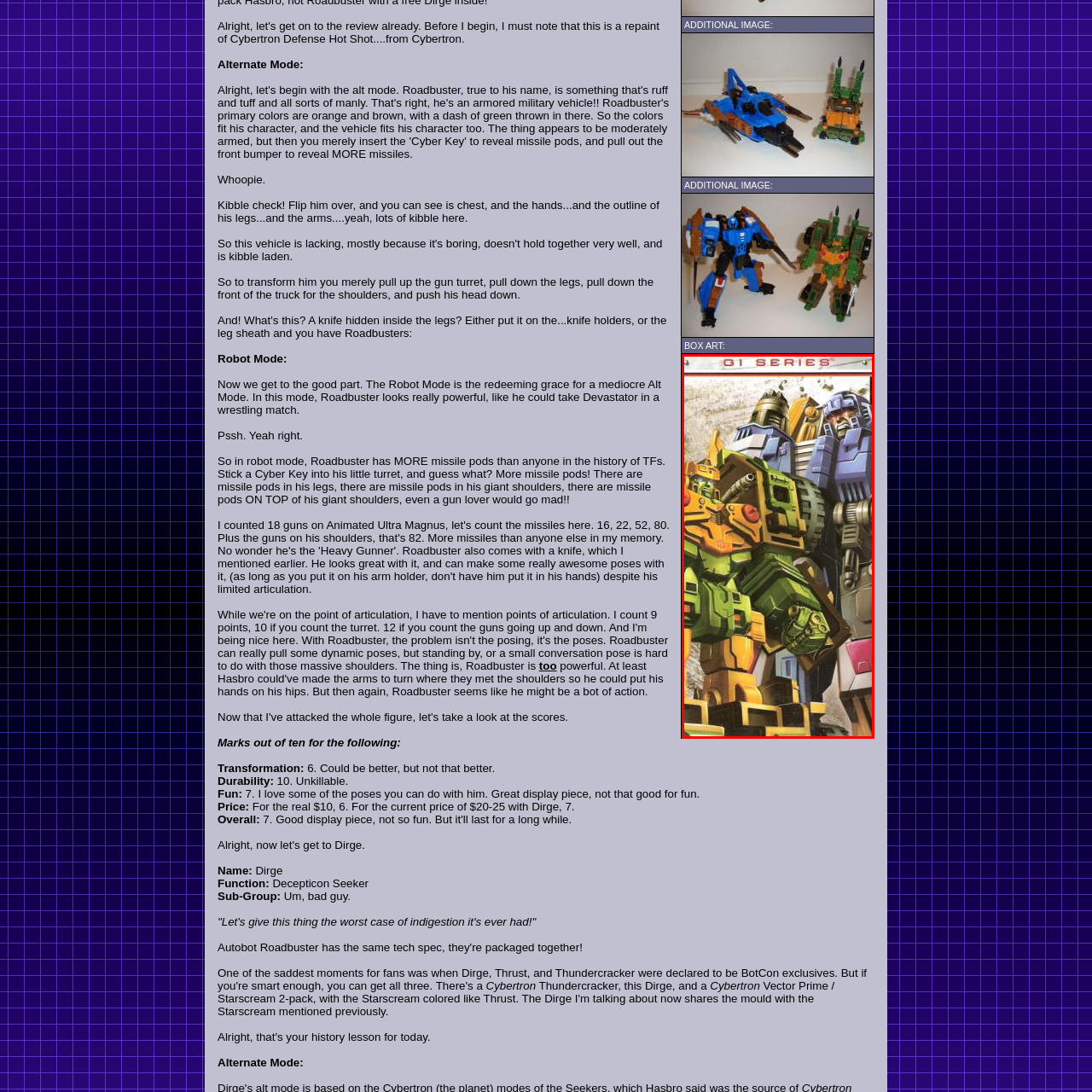Elaborate on the visual content inside the red-framed section with detailed information.

The image features two iconic Transformers characters from the Generation 1 series, showcasing their distinct designs and vibrant colors. The character on the left, predominantly in green and orange, embodies a rugged, mechanical aesthetic, suggesting a formidable presence. Beside him, the character on the right, clad in blue with silver and purple accents, exudes a more authoritative aura, possibly indicating a commander or leader type. The backdrop complements the characters, adding depth and context to their portrayal. This artwork captures the essence of the Transformers universe, highlighting the dynamic interplay between robot characters and their intricate designs. The title at the top indicates that this image is part of the "G1 Series," a nod to the nostalgia and lasting impact of the original Transformers franchise.